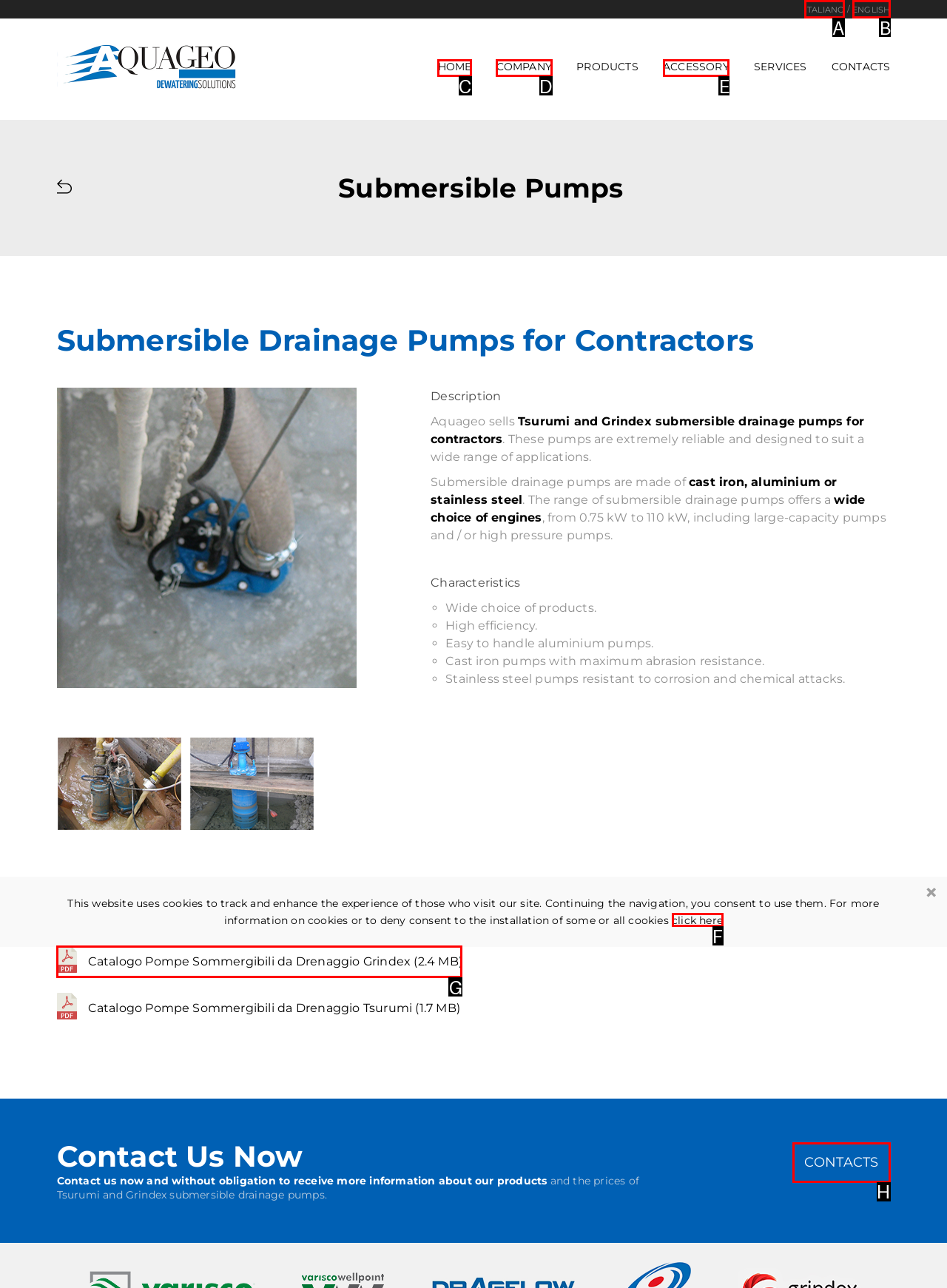Specify the letter of the UI element that should be clicked to achieve the following: Read KOMZA final report
Provide the corresponding letter from the choices given.

None